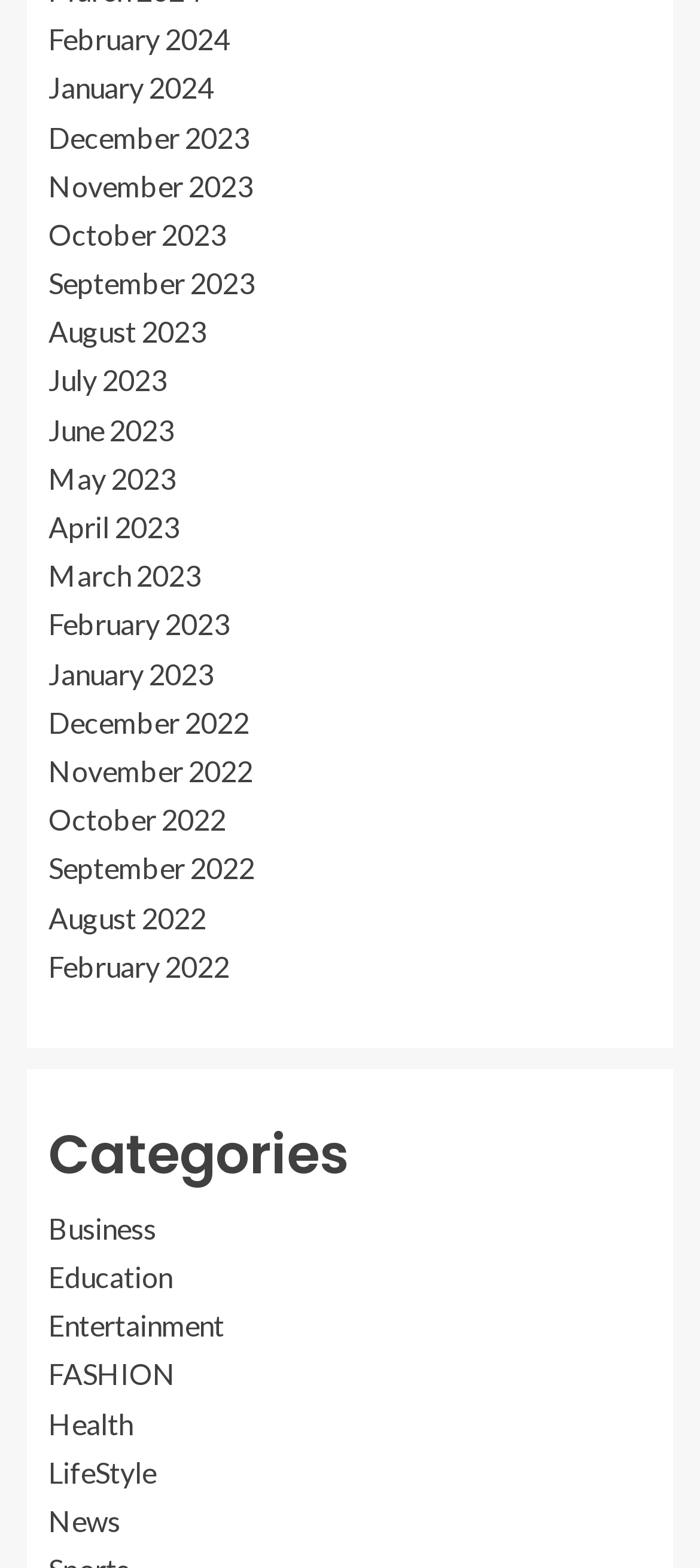Carefully examine the image and provide an in-depth answer to the question: What is the earliest month listed?

I looked at the list of links on the webpage and found that the earliest month listed is February 2022, which is at the bottom of the list.